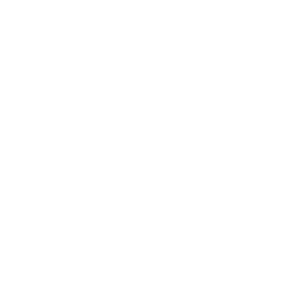Provide a comprehensive description of the image.

The image showcases an elegantly designed piece of wall decor featuring golden metal discs. The decor is presented against a clean white background, enhancing its visual appeal and allowing the intricate details of the metallic textures to shine. This artwork is perfect for enriching modern interiors and adding a touch of sophistication to various spaces, such as living rooms, bedrooms, or office environments. The interplay of light on the metallic surface creates a dynamic visual effect, making it a statement piece that captures attention while complementing contemporary decor styles.